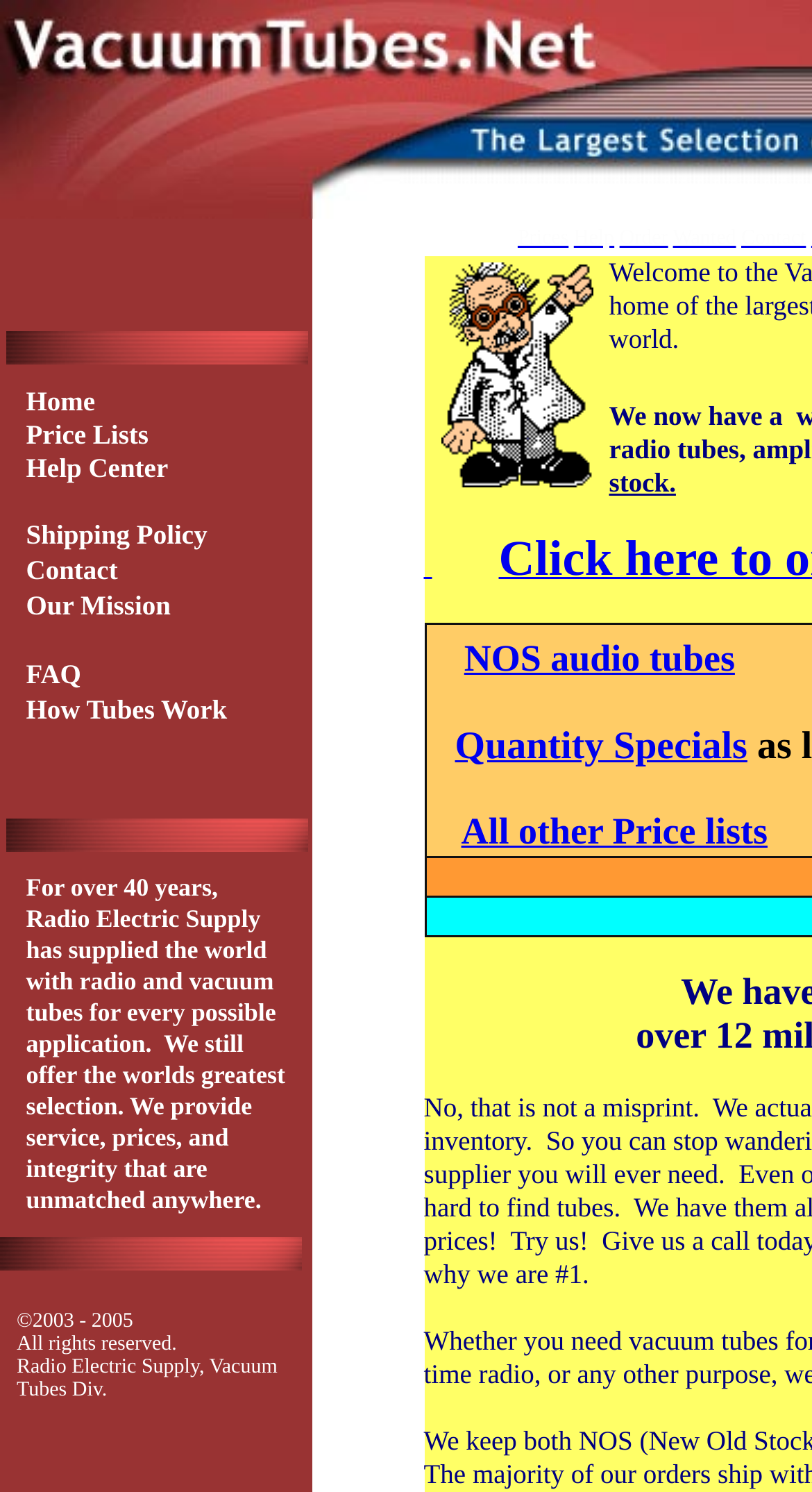Show the bounding box coordinates of the region that should be clicked to follow the instruction: "View Help Center."

[0.032, 0.303, 0.207, 0.324]